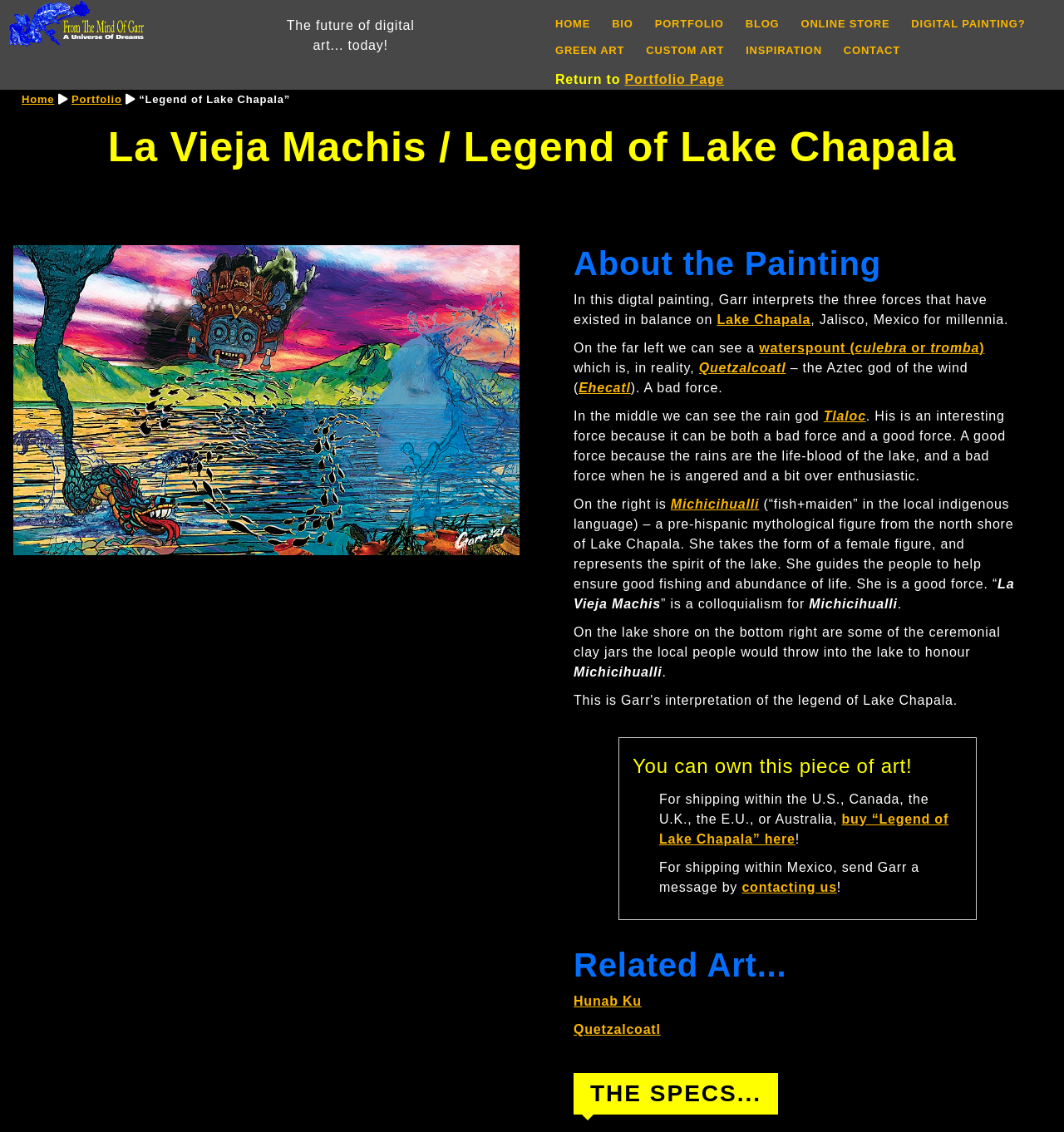What is the name of the digital painting?
Examine the screenshot and reply with a single word or phrase.

La Vieja Machis / Legend of Lake Chapala